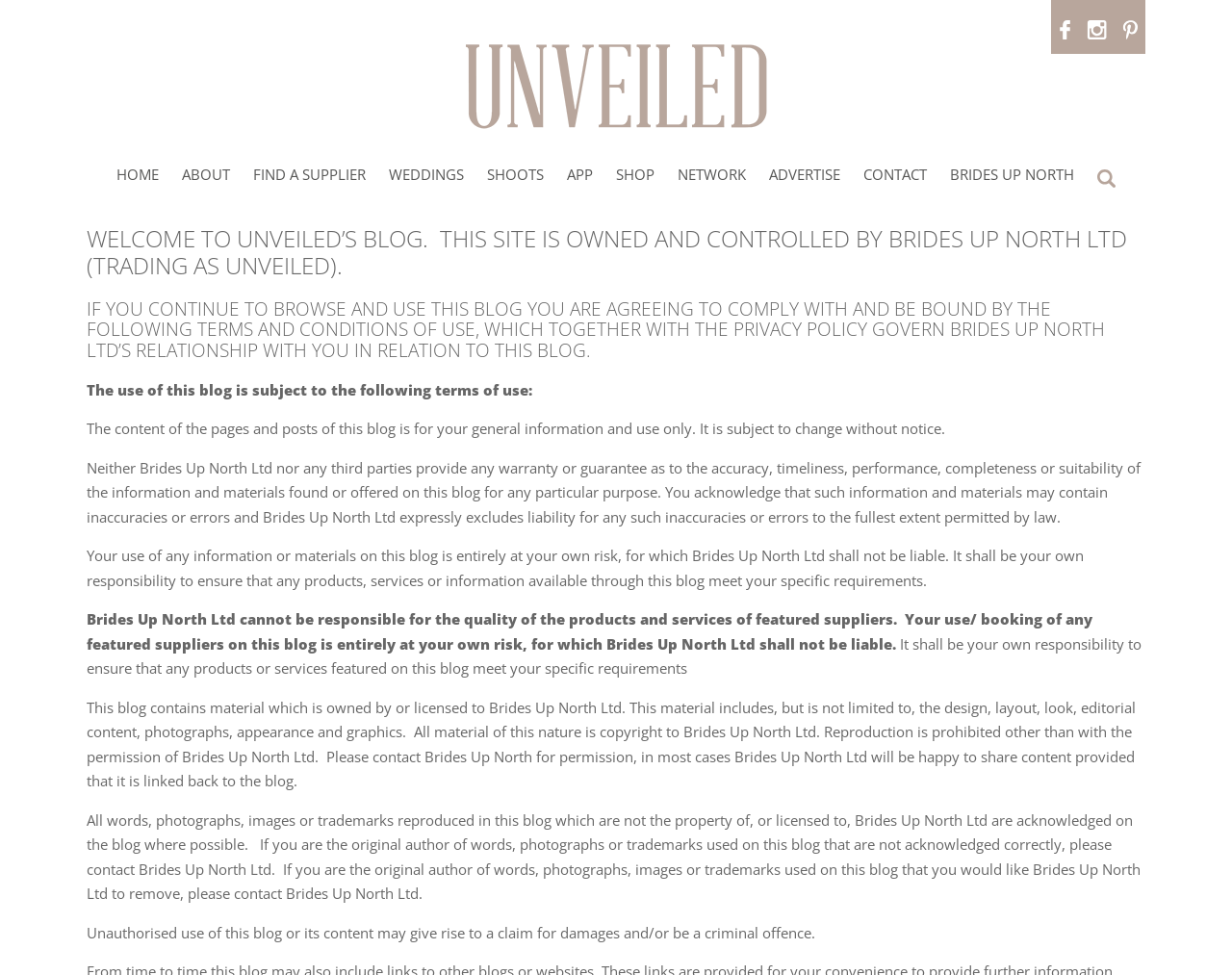Please examine the image and answer the question with a detailed explanation:
Who owns the blog?

The ownership of the blog can be found in the heading element with the text 'THIS SITE IS OWNED AND CONTROLLED BY BRIDES UP NORTH LTD (TRADING AS UNVEILED).' which is located at the top of the webpage.